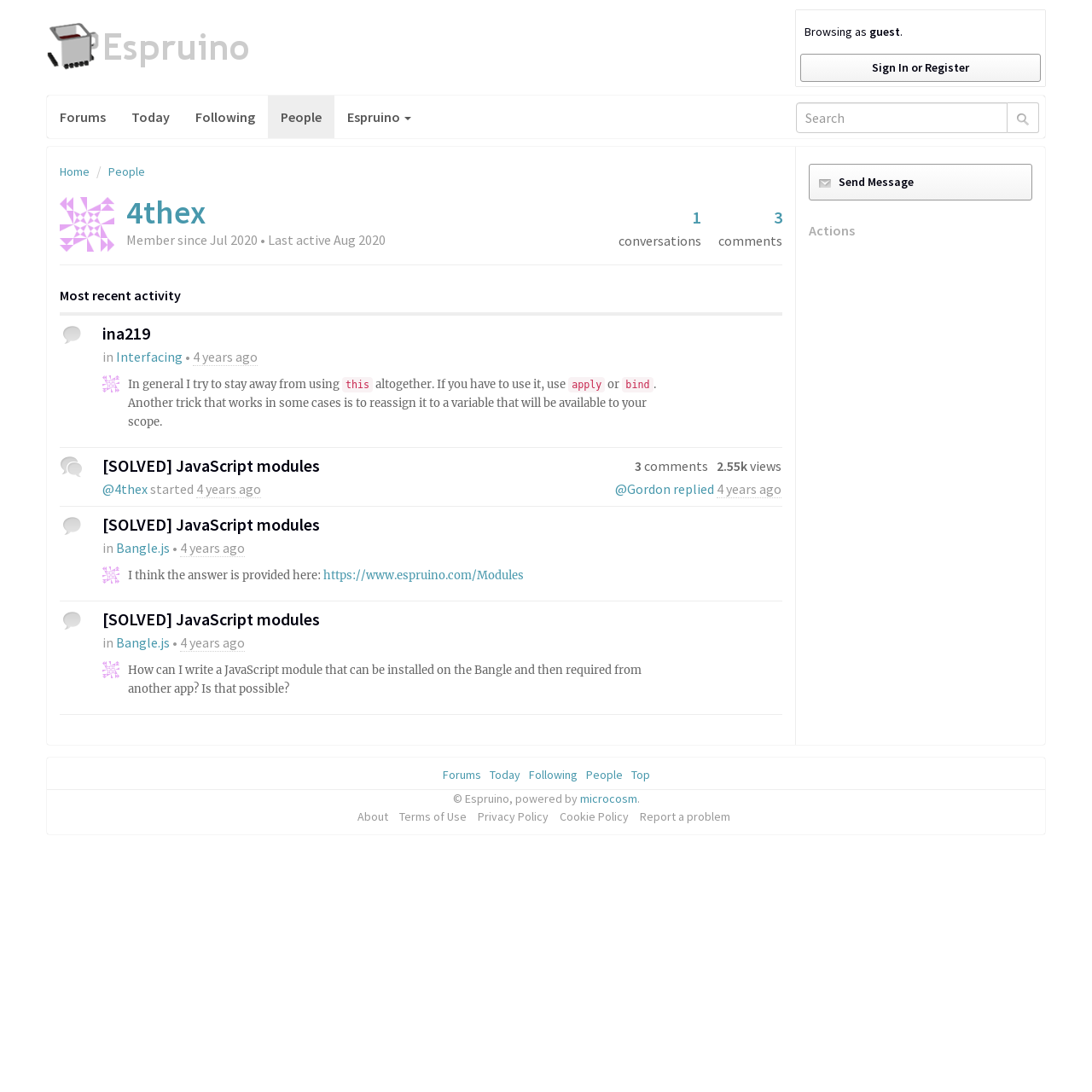By analyzing the image, answer the following question with a detailed response: What is the user's occupation?

The user's occupation can be inferred from the text in the 'Most recent activity' section. The user mentions that they 'decided to accompany micro-entrepreneurs and the CEO of SMEs to be more productive and efficient thanks to better organization' and that they 'find that the best way to help entrepreneurs is still to go through coaching'.